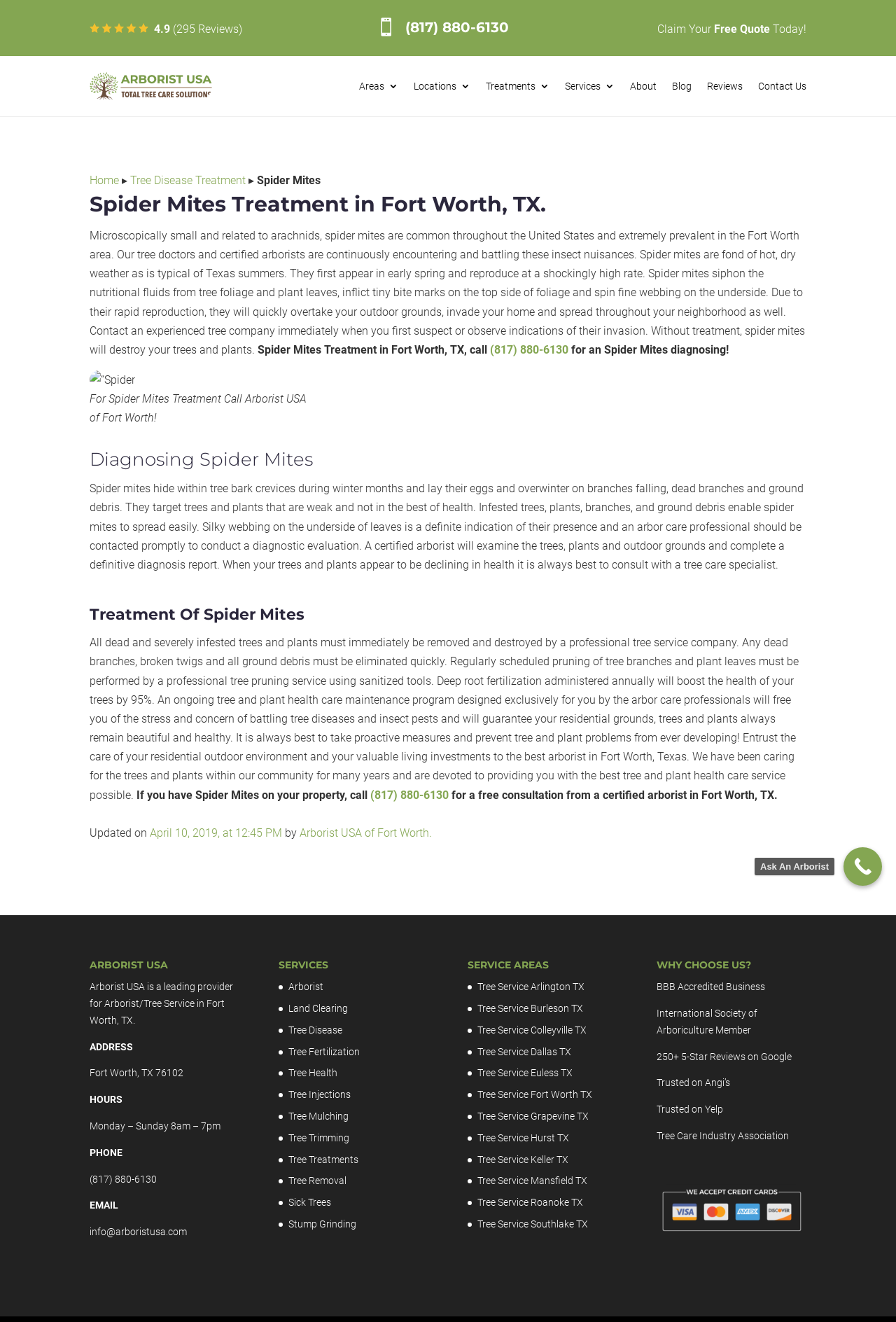What is the purpose of deep root fertilization? From the image, respond with a single word or brief phrase.

Boost tree health by 95%